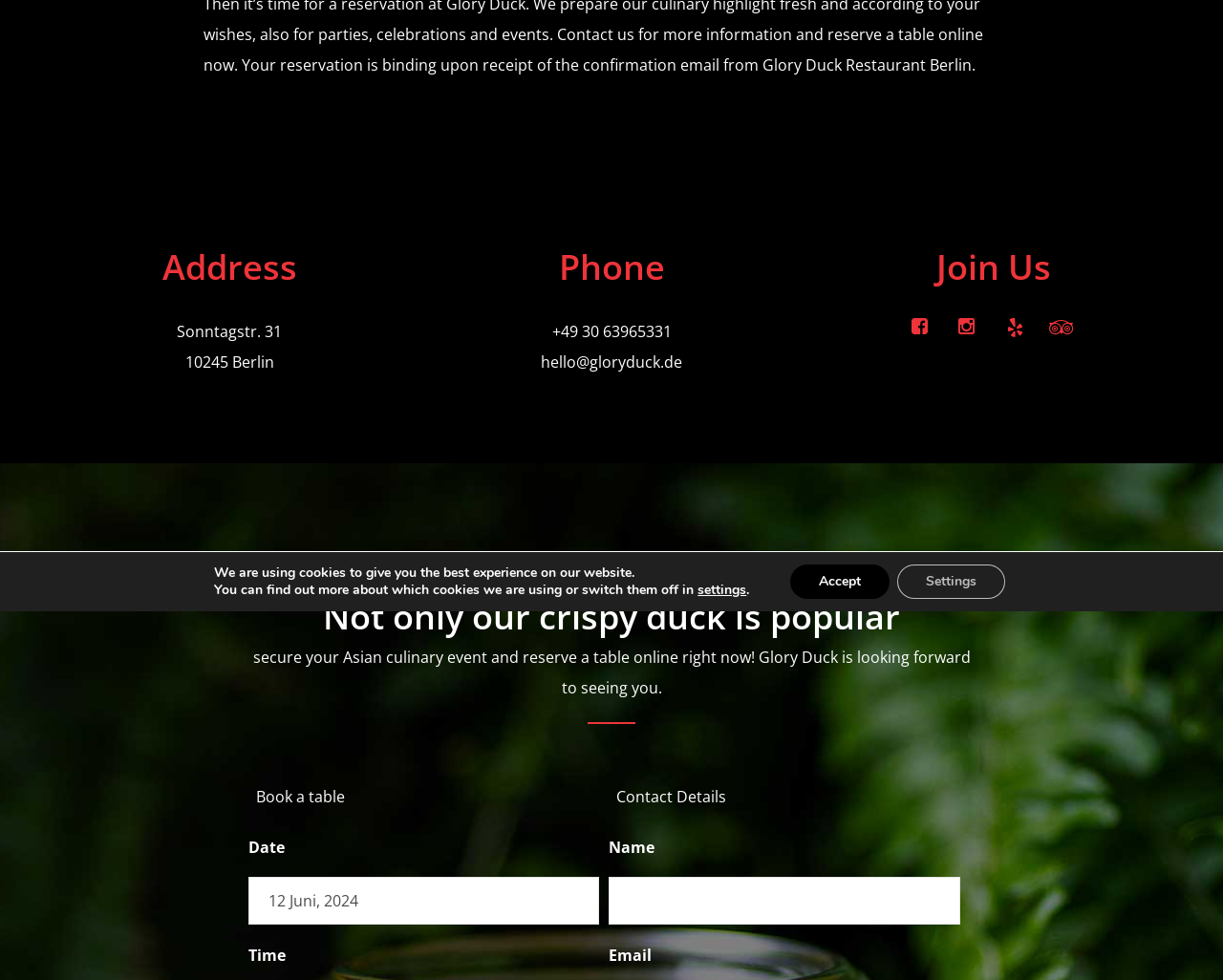Locate and provide the bounding box coordinates for the HTML element that matches this description: "Datenschutz".

[0.23, 0.571, 0.284, 0.588]